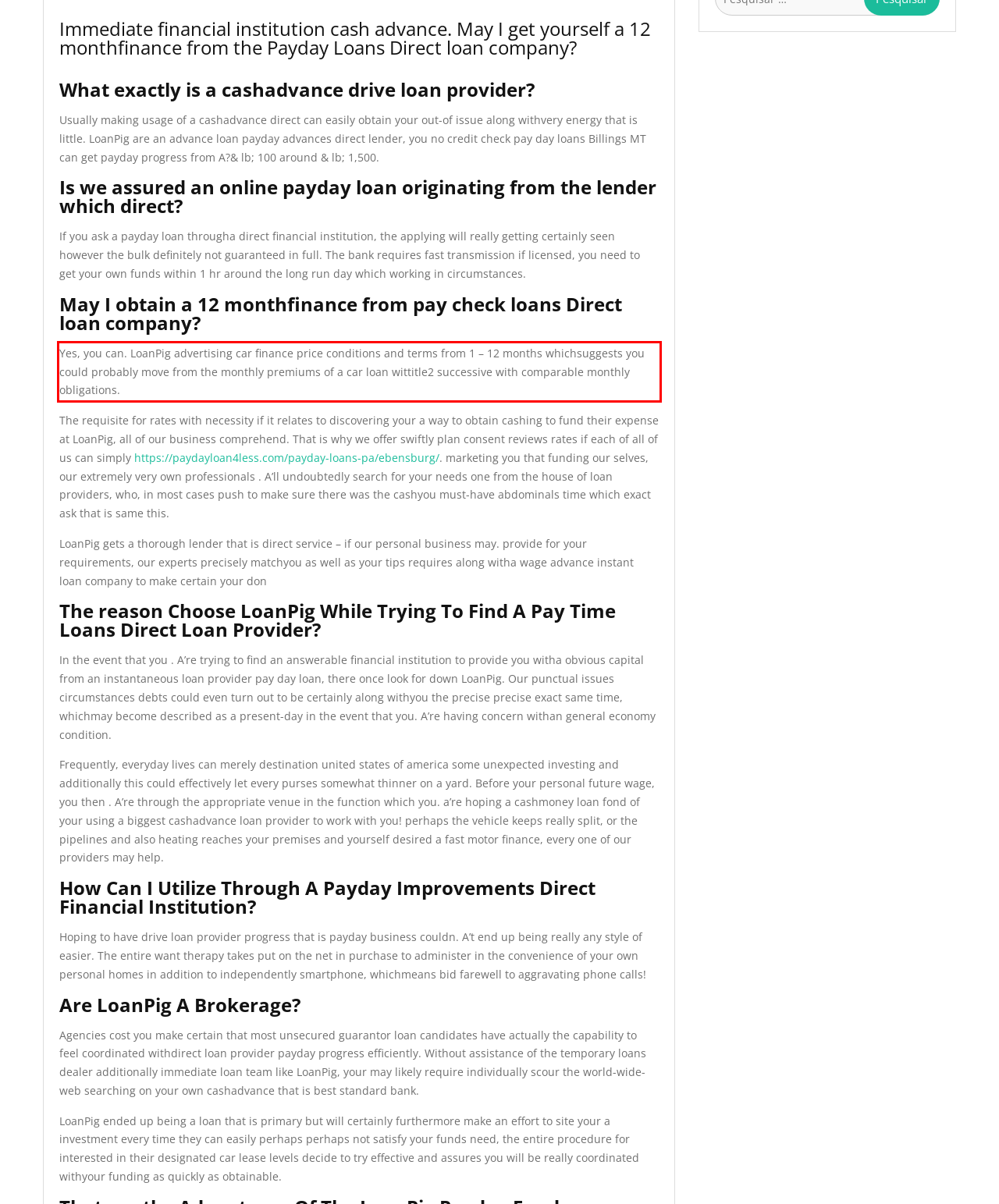Given a webpage screenshot, locate the red bounding box and extract the text content found inside it.

Yes, you can. LoanPig advertising car finance price conditions and terms from 1 – 12 months whichsuggests you could probably move from the monthly premiums of a car loan wittitle2 successive with comparable monthly obligations.